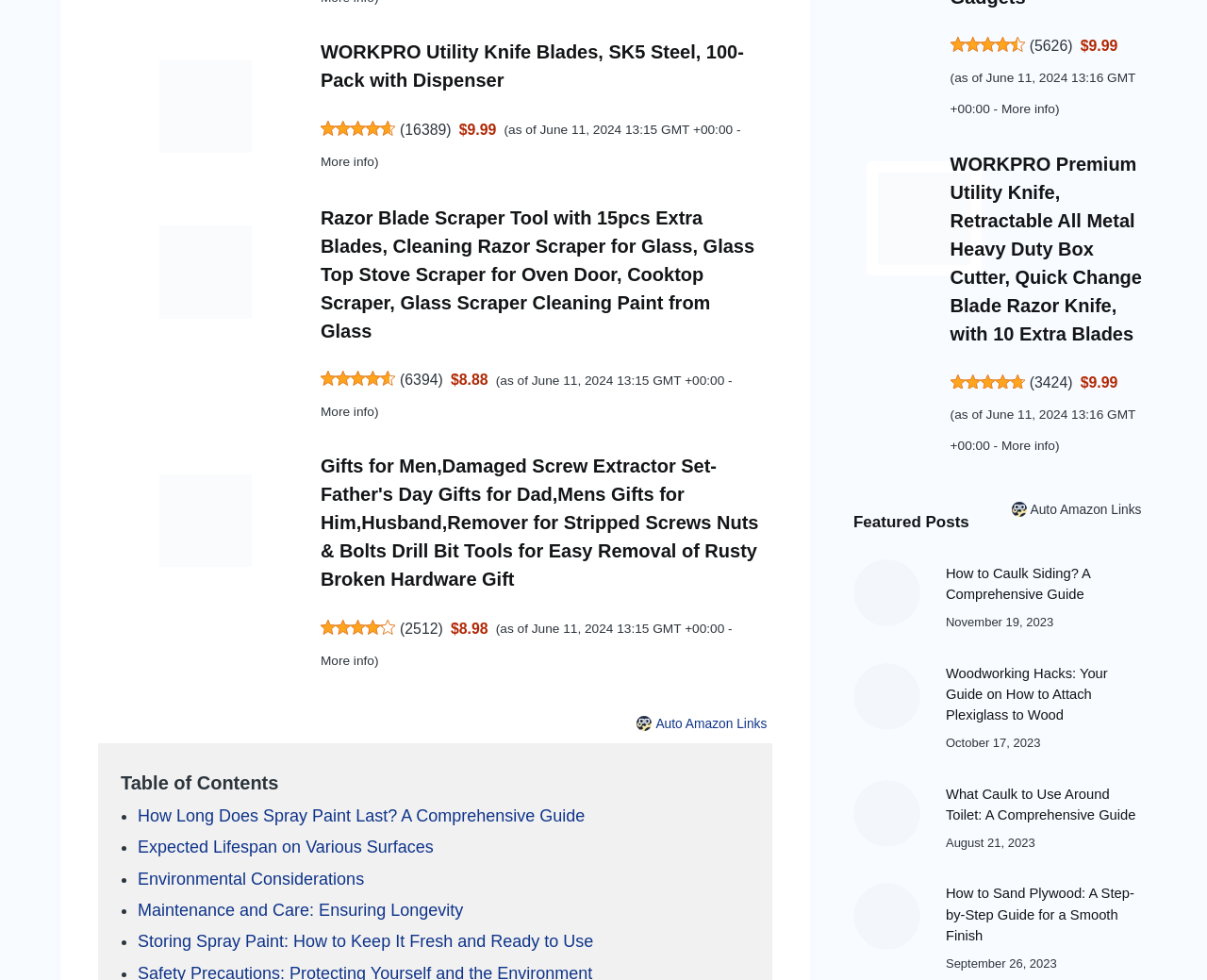Extract the bounding box coordinates for the UI element described by the text: "5626". The coordinates should be in the form of [left, top, right, bottom] with values between 0 and 1.

[0.857, 0.039, 0.885, 0.055]